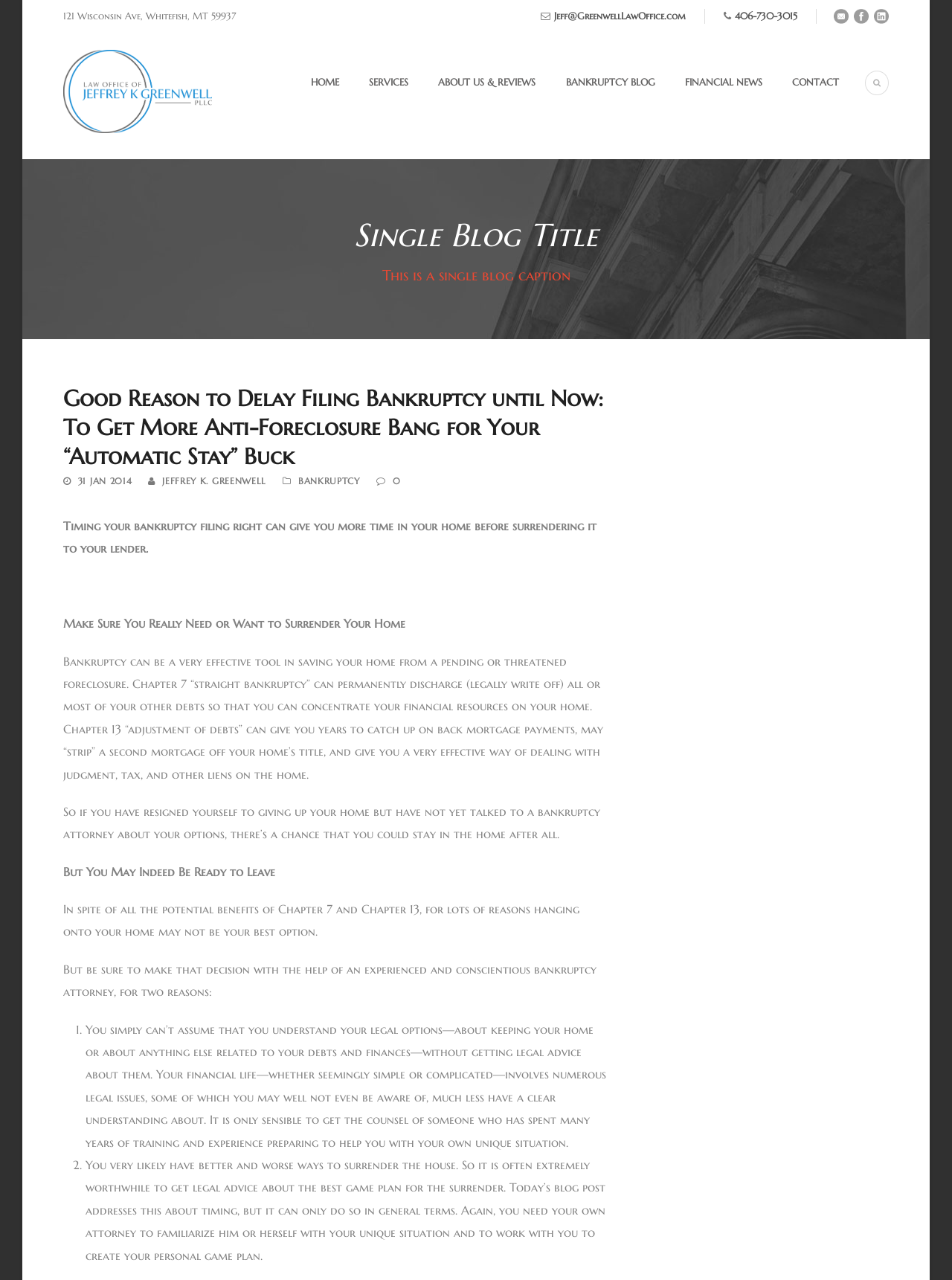Identify the bounding box coordinates for the UI element described by the following text: "Contact". Provide the coordinates as four float numbers between 0 and 1, in the format [left, top, right, bottom].

[0.801, 0.058, 0.881, 0.099]